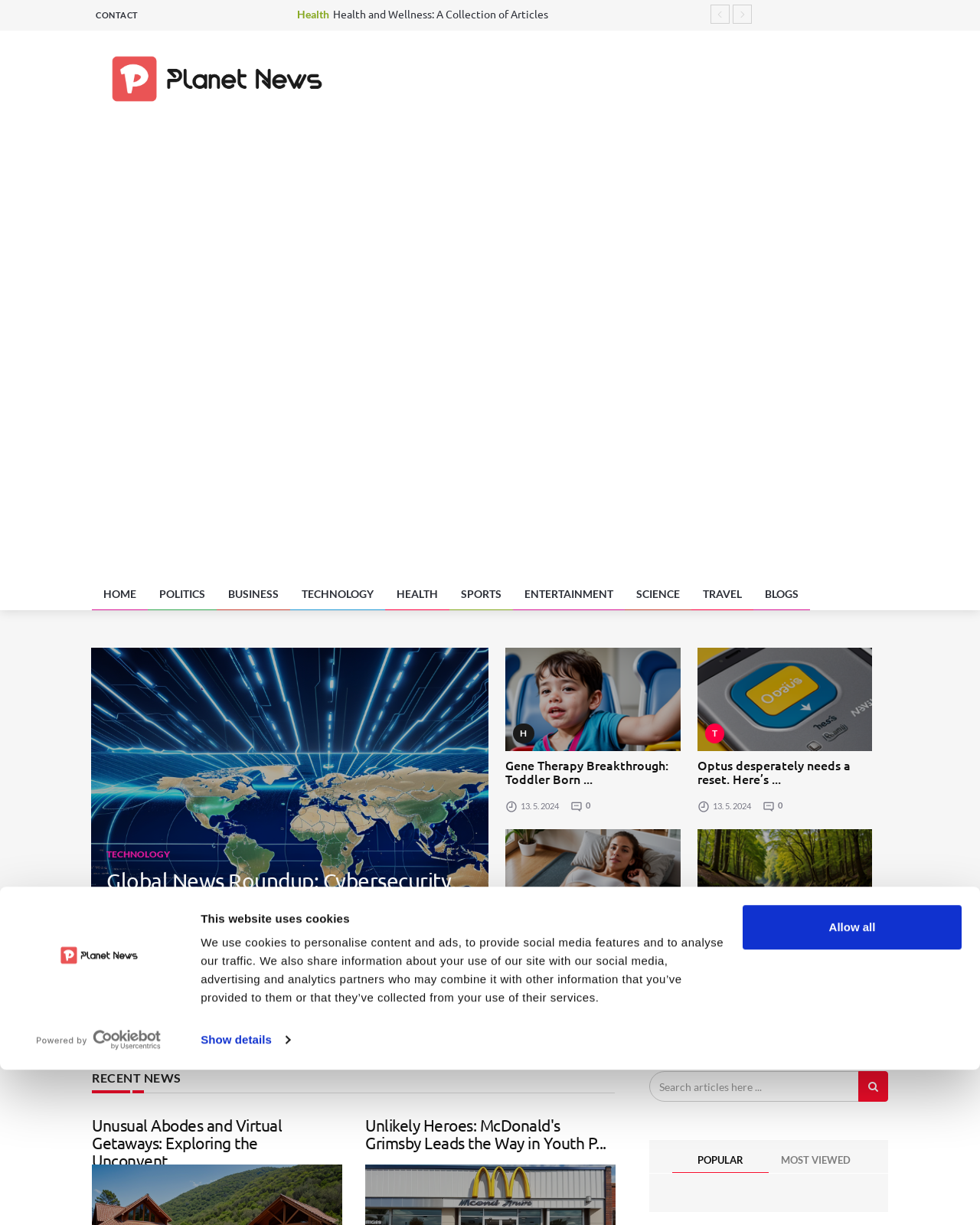Give a concise answer using one word or a phrase to the following question:
What is the language of the article 'মুস্তাফিজ না থাকায় চেন্ণাইয়ের কম্বিনেশন ভেঙে গেছে'?

Bengali